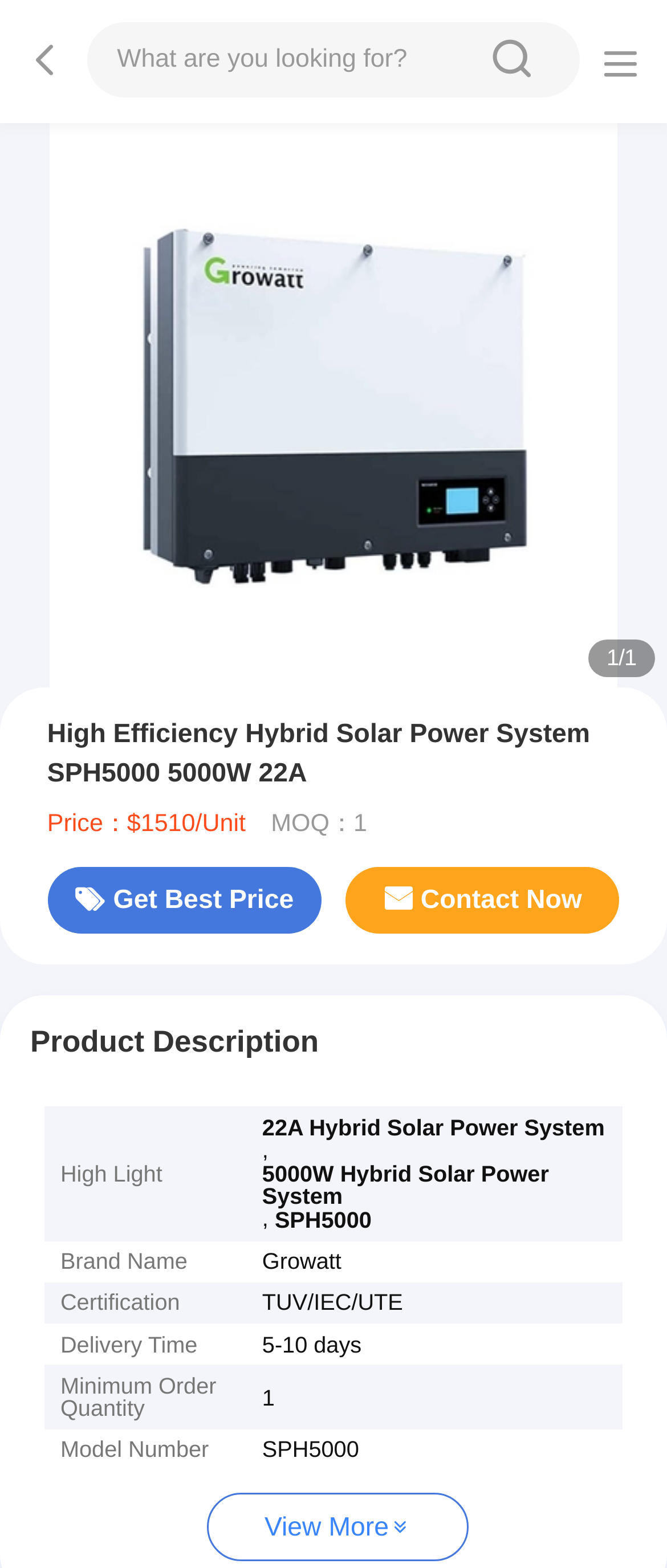Create an elaborate caption that covers all aspects of the webpage.

This webpage is about a product called "High Efficiency Hybrid Solar Power System SPH5000 5000W 22A". At the top, there is a navigation bar with a search box and a search button. Below the navigation bar, there is a large image of the product, taking up most of the width of the page.

To the left of the image, there is a section with the product title, price, and minimum order quantity. The price is listed as $1510 per unit, and the minimum order quantity is 1 unit. There are also two buttons, "Get Best Price" and "Contact Now", which are likely for customers to inquire about the product.

Below the image, there is a section with the product description, which is divided into several rows with headings such as "High Light", "Brand Name", "Certification", "Delivery Time", "Minimum Order Quantity", and "Model Number". Each row has two columns, with the heading on the left and the corresponding information on the right.

To the right of the product description section, there is a contact form with a heading "Leave a Message" and a text box for customers to enter their message. There is also a submit button below the text box.

At the very bottom of the page, there is a "View More" button, which may lead to more information about the product or related products.